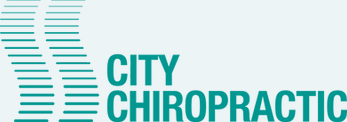Utilize the details in the image to thoroughly answer the following question: What type of care does the clinic focus on?

The design includes stylized lines that suggest movement or alignment, reflecting the clinic’s focus on chiropractic care and wellness, which implies that the clinic focuses on chiropractic care.